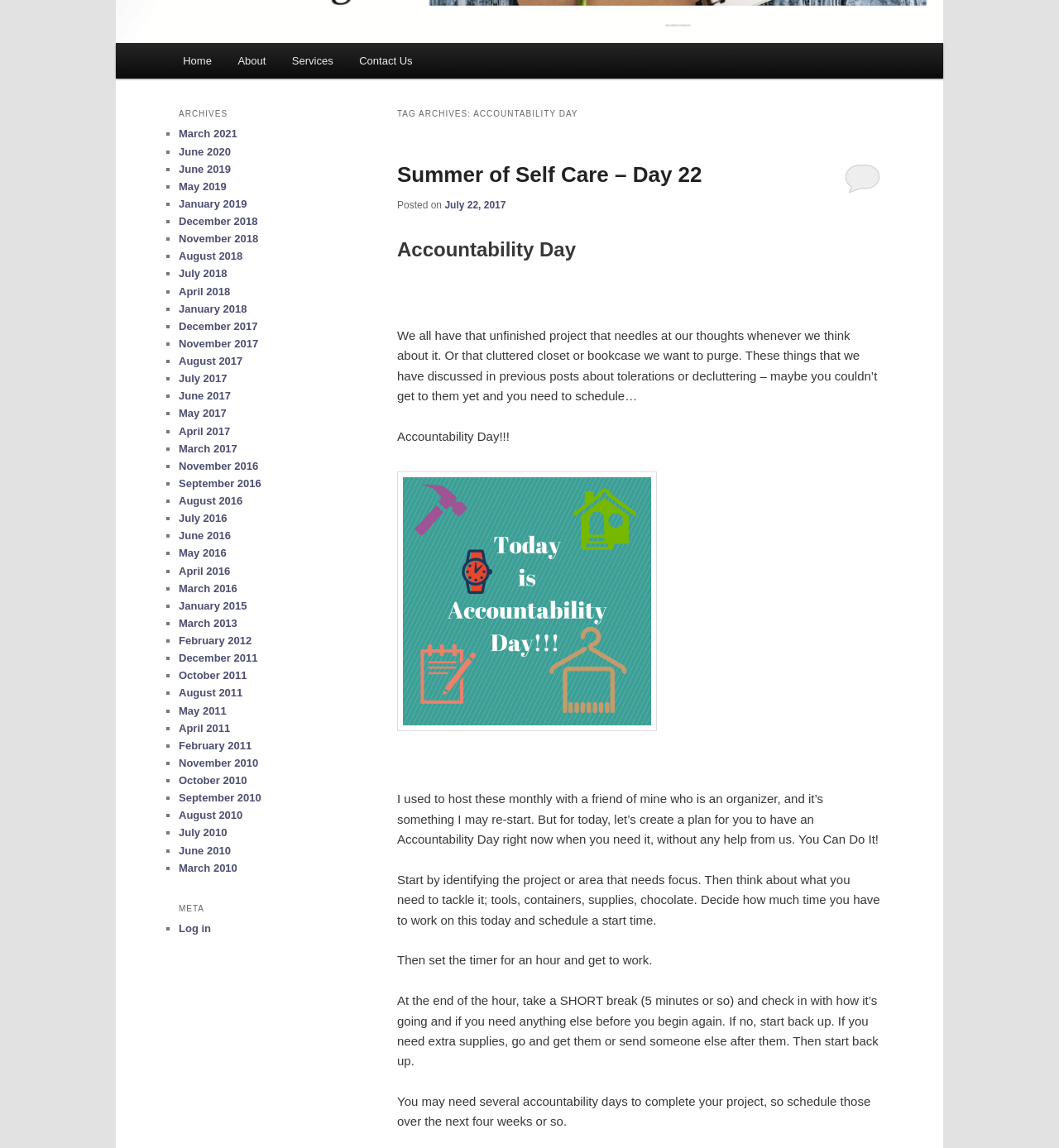Using the provided element description, identify the bounding box coordinates as (top-left x, top-left y, bottom-right x, bottom-right y). Ensure all values are between 0 and 1. Description: May 2019

[0.169, 0.157, 0.214, 0.168]